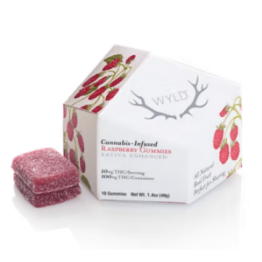How many gummies are in the package?
Look at the image and answer the question using a single word or phrase.

10